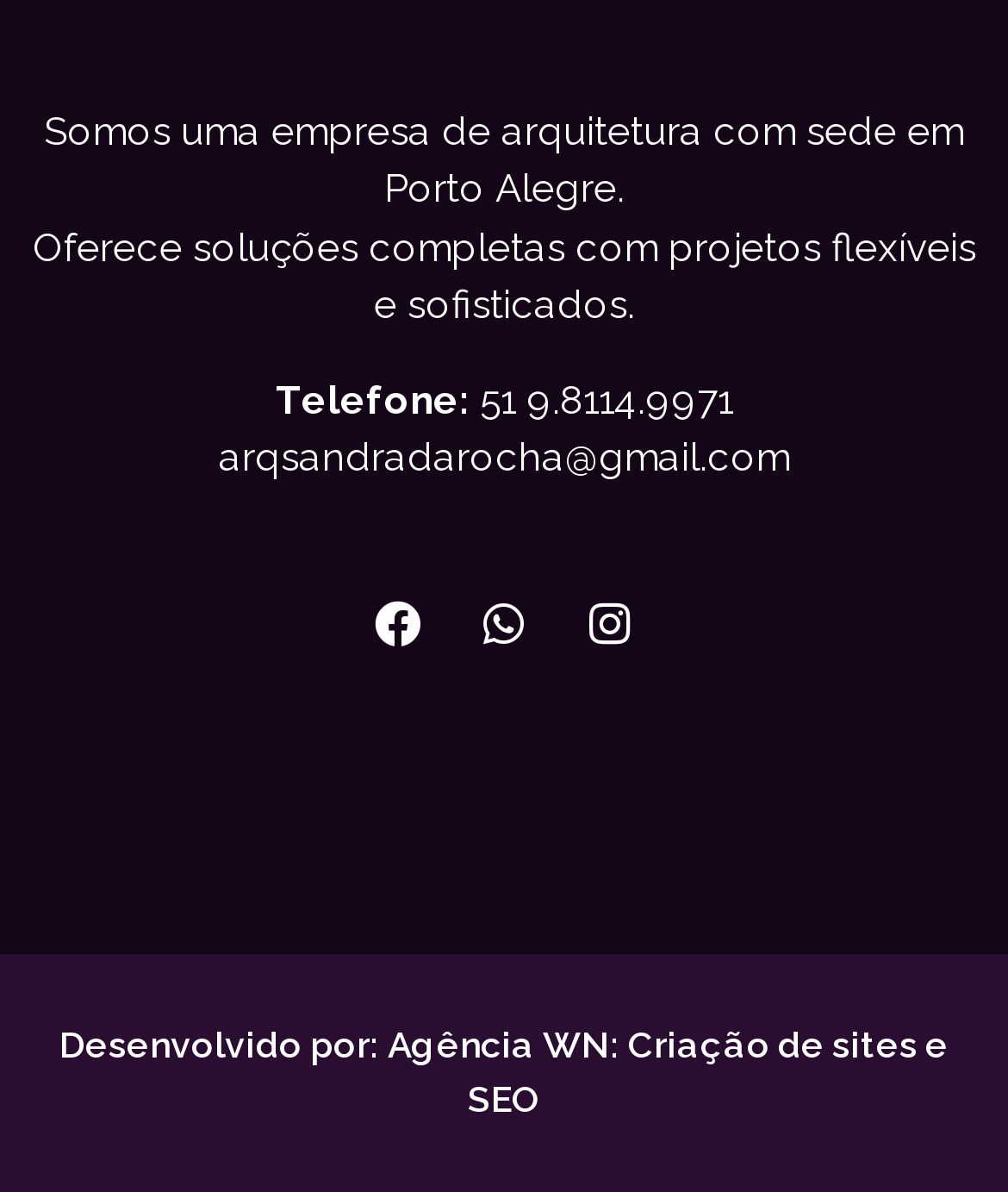Can you specify the bounding box coordinates of the area that needs to be clicked to fulfill the following instruction: "Call the company"?

[0.476, 0.317, 0.727, 0.356]